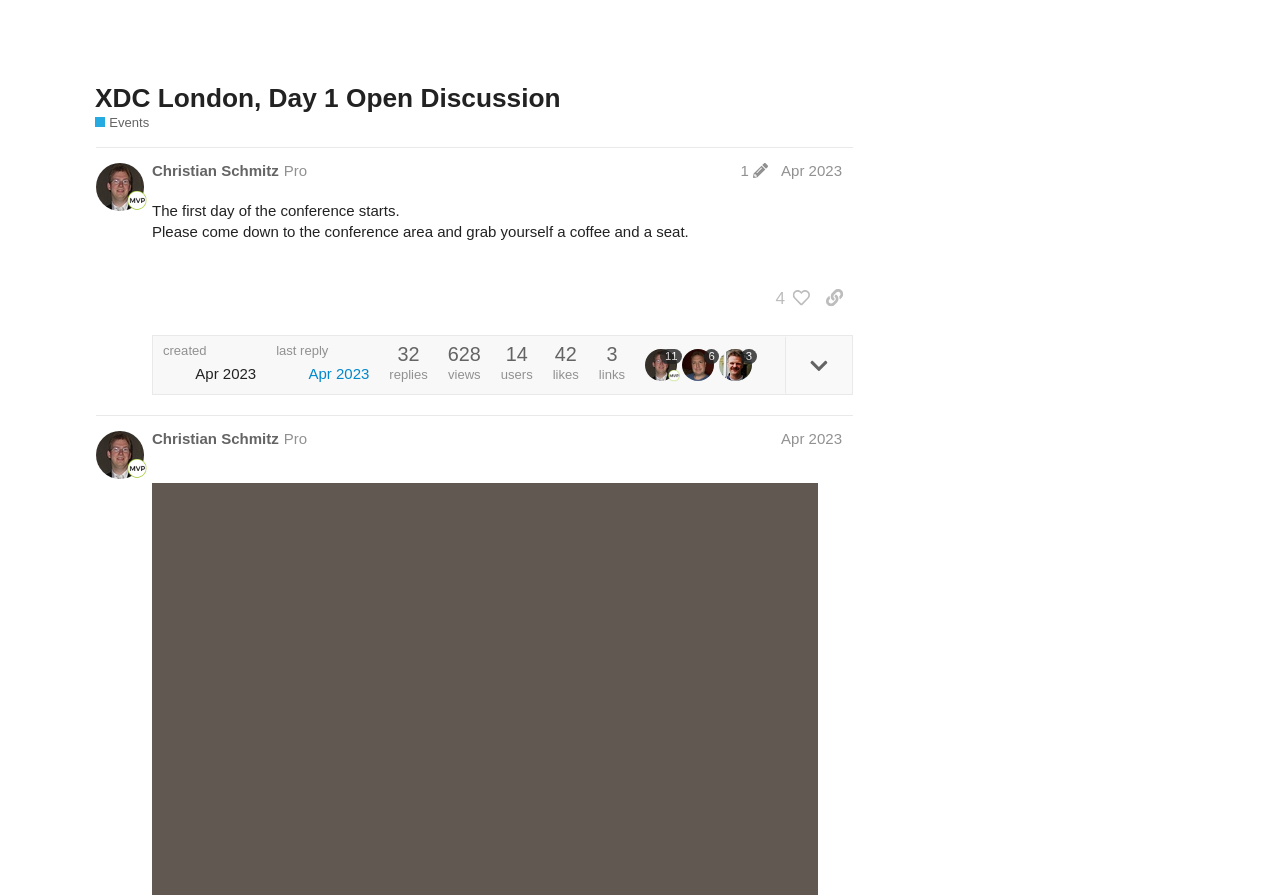Could you locate the bounding box coordinates for the section that should be clicked to accomplish this task: "Copy a link to post #22".

[0.637, 0.197, 0.666, 0.235]